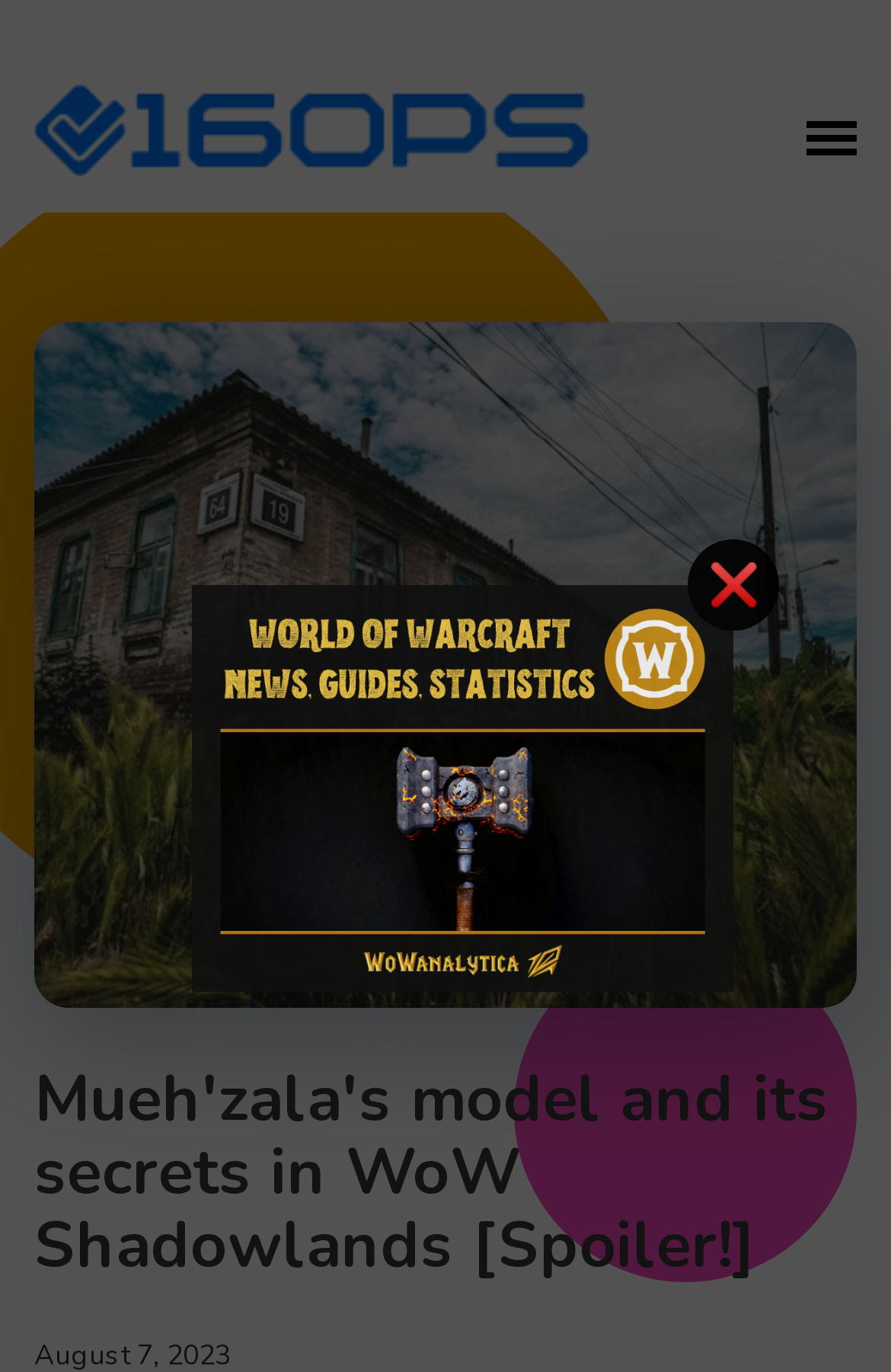What is the logo of the website?
Please answer using one word or phrase, based on the screenshot.

16ops.com